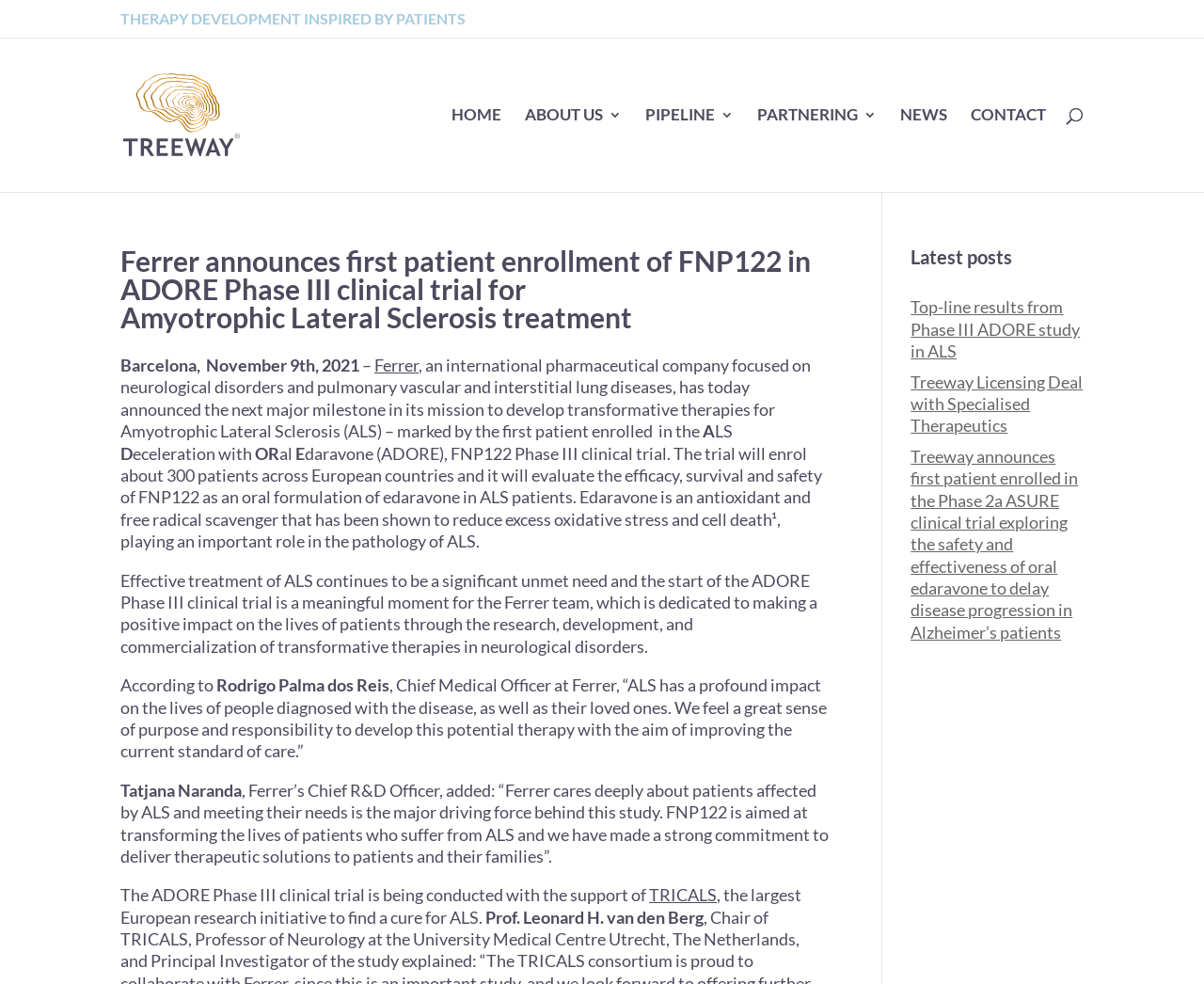Can you find and provide the main heading text of this webpage?

Ferrer announces first patient enrollment of FNP122 in ADORE Phase III clinical trial for Amyotrophic Lateral Sclerosis treatment